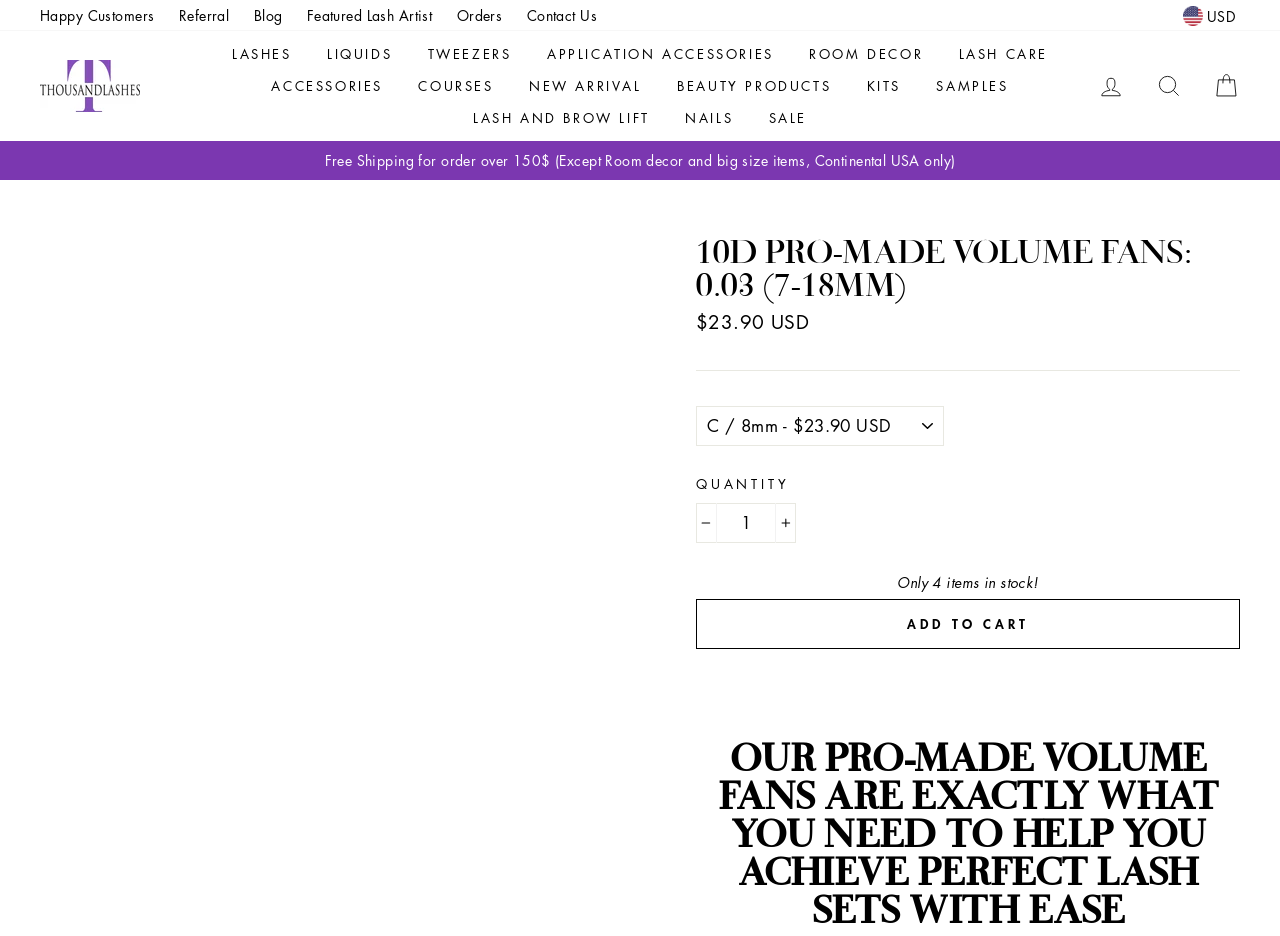Answer the following query concisely with a single word or phrase:
How many items are in stock?

4